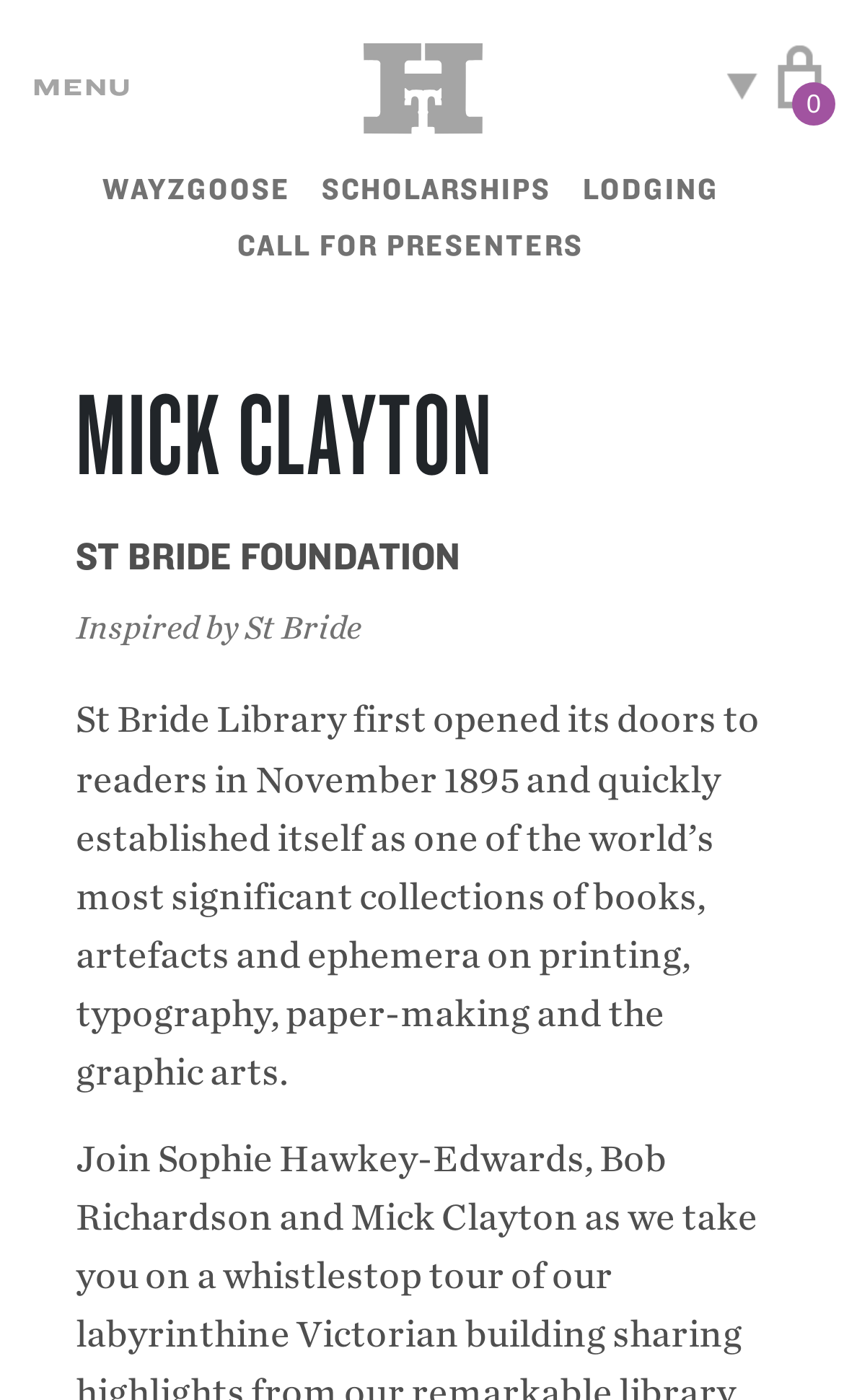What is the year the library was established?
Provide a well-explained and detailed answer to the question.

I obtained the answer by reading the StaticText element which mentions 'St Bride Library first opened its doors to readers in November 1895...'.